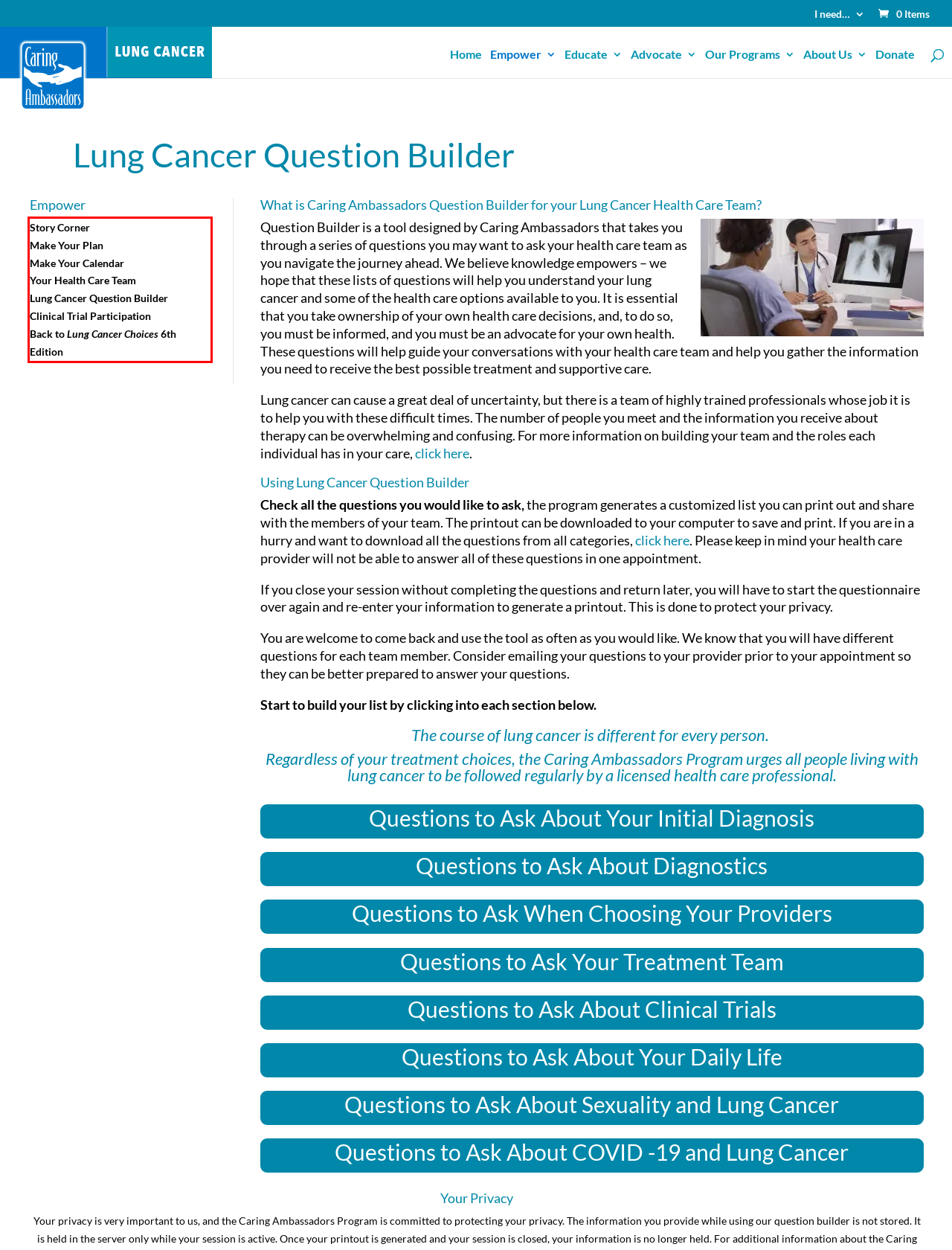Examine the screenshot of the webpage, locate the red bounding box, and perform OCR to extract the text contained within it.

Story Corner Make Your Plan Make Your Calendar Your Health Care Team Lung Cancer Question Builder Clinical Trial Participation Back to Lung Cancer Choices 6th Edition